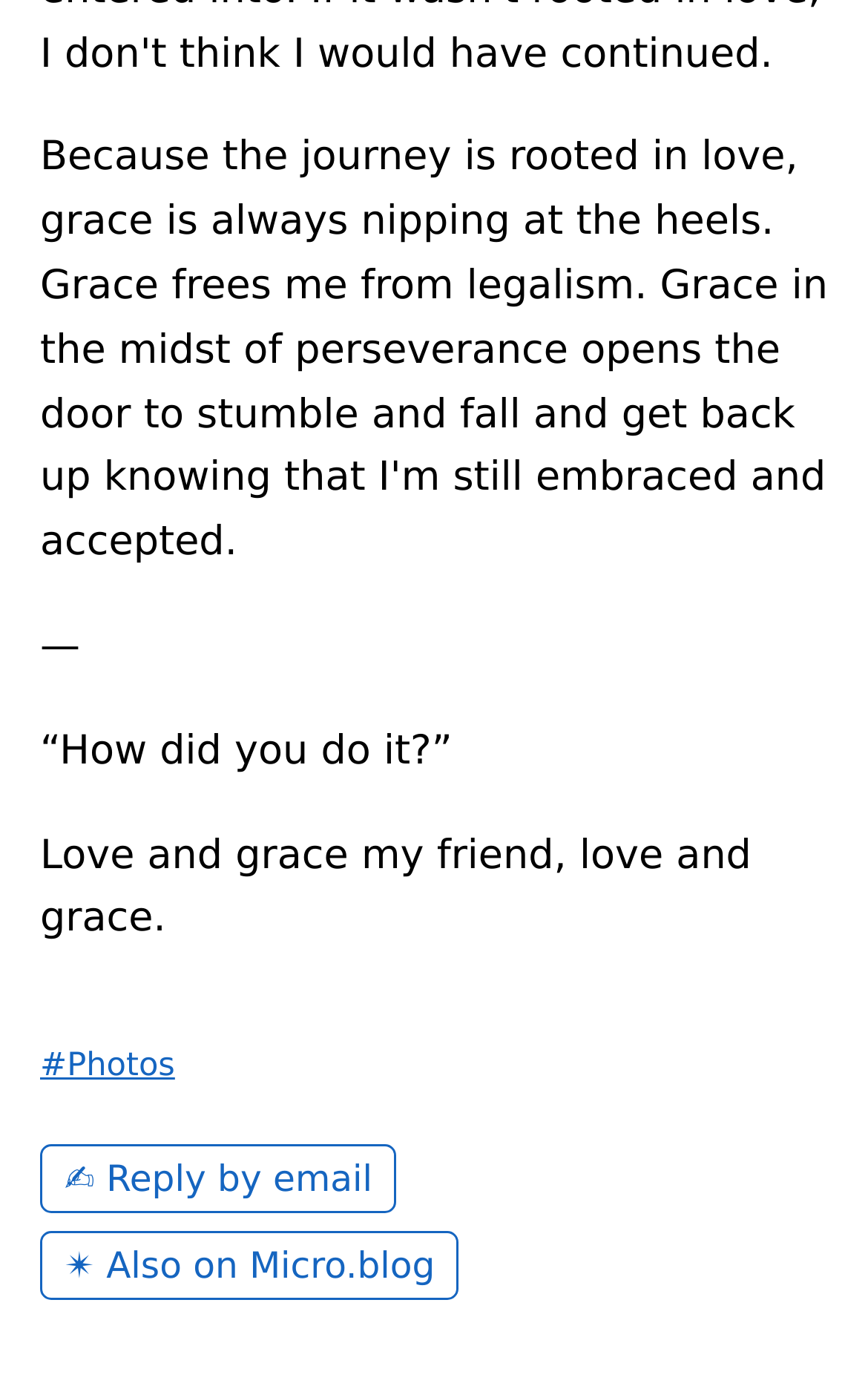Provide the bounding box coordinates for the UI element that is described as: "✍️ Reply by email".

[0.046, 0.824, 0.457, 0.873]